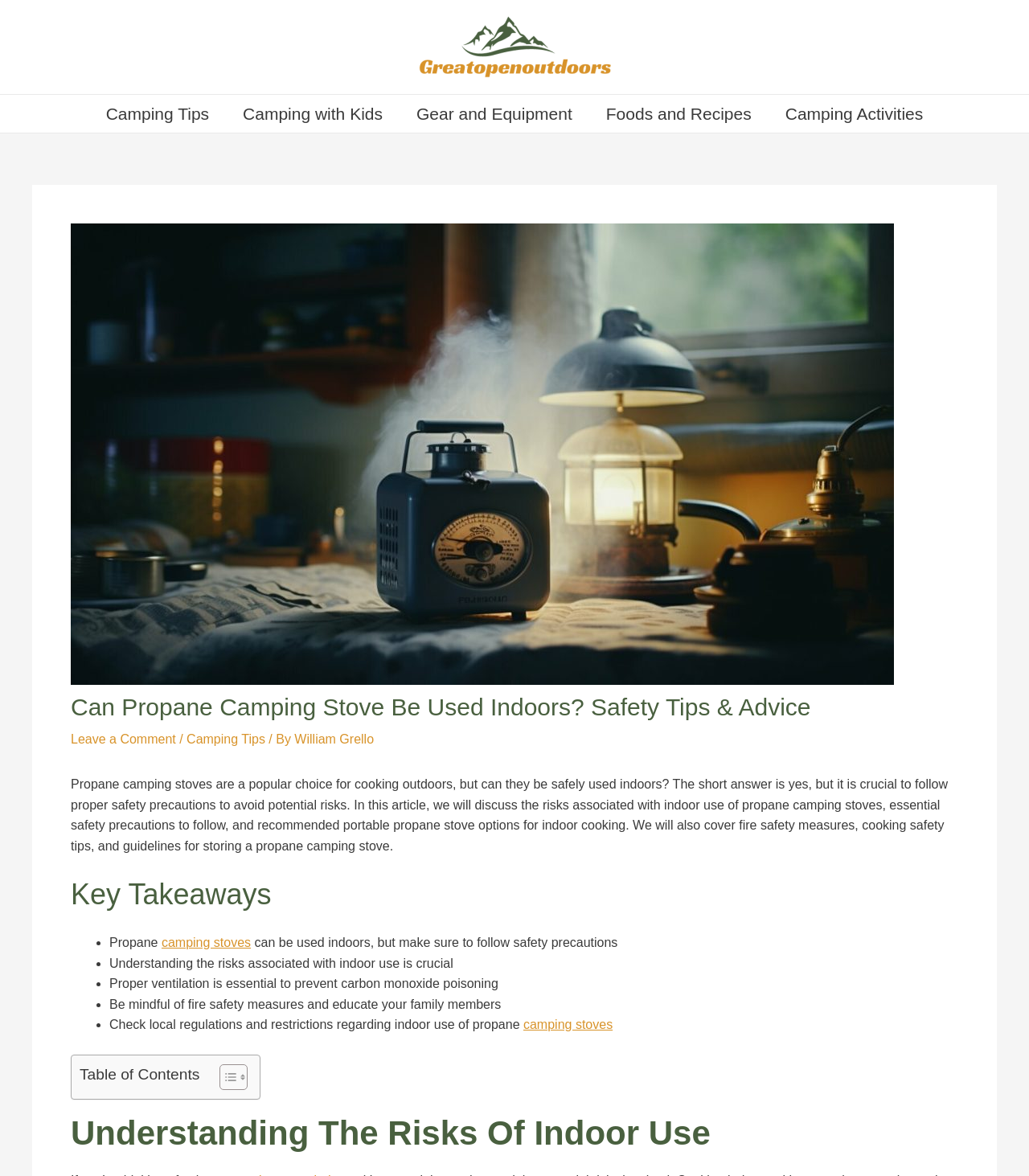Extract the text of the main heading from the webpage.

Can Propane Camping Stove Be Used Indoors? Safety Tips & Advice